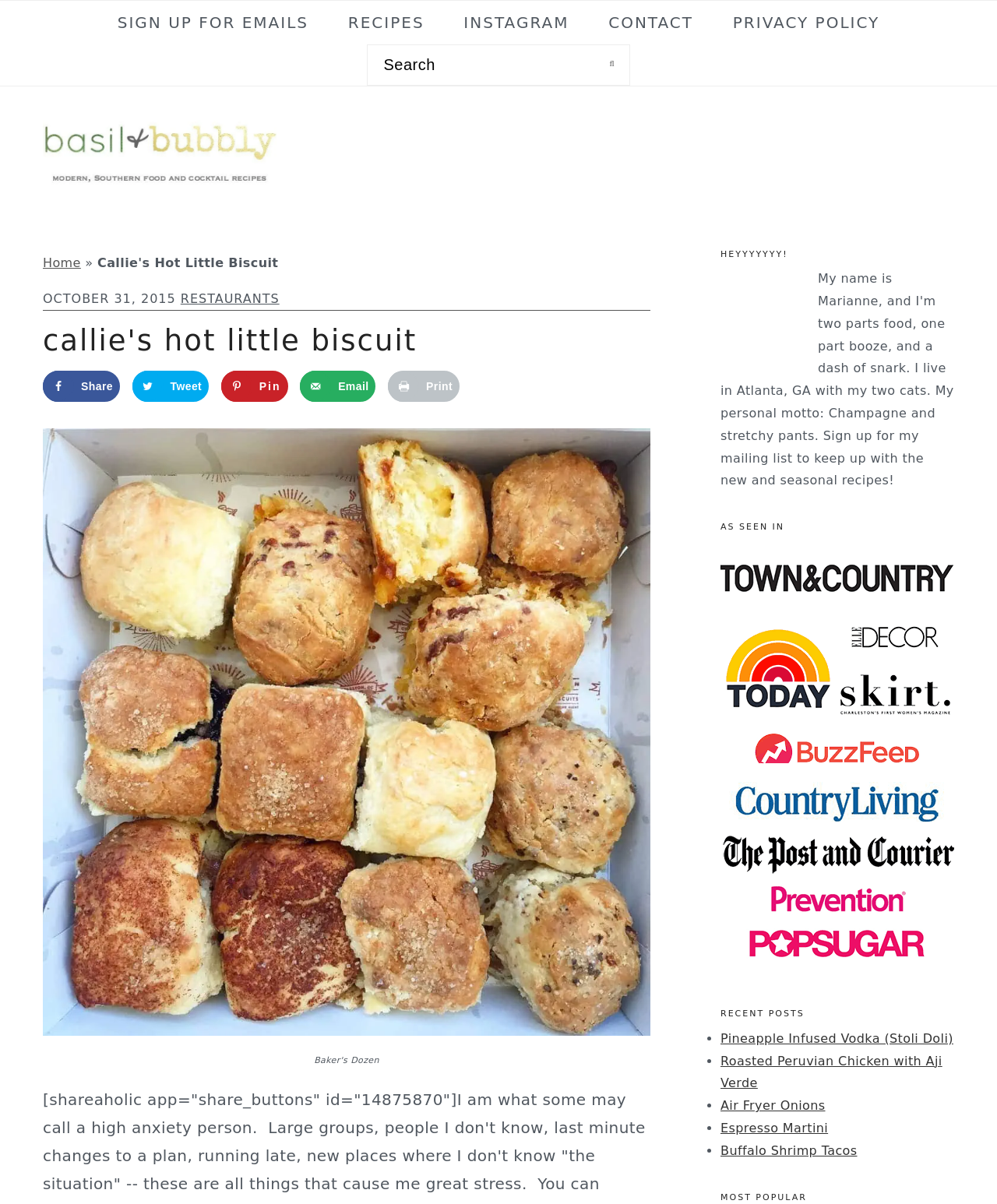Determine the bounding box coordinates of the clickable element to achieve the following action: 'Read the Callie's Baker's Dozen article'. Provide the coordinates as four float values between 0 and 1, formatted as [left, top, right, bottom].

[0.043, 0.356, 0.652, 0.86]